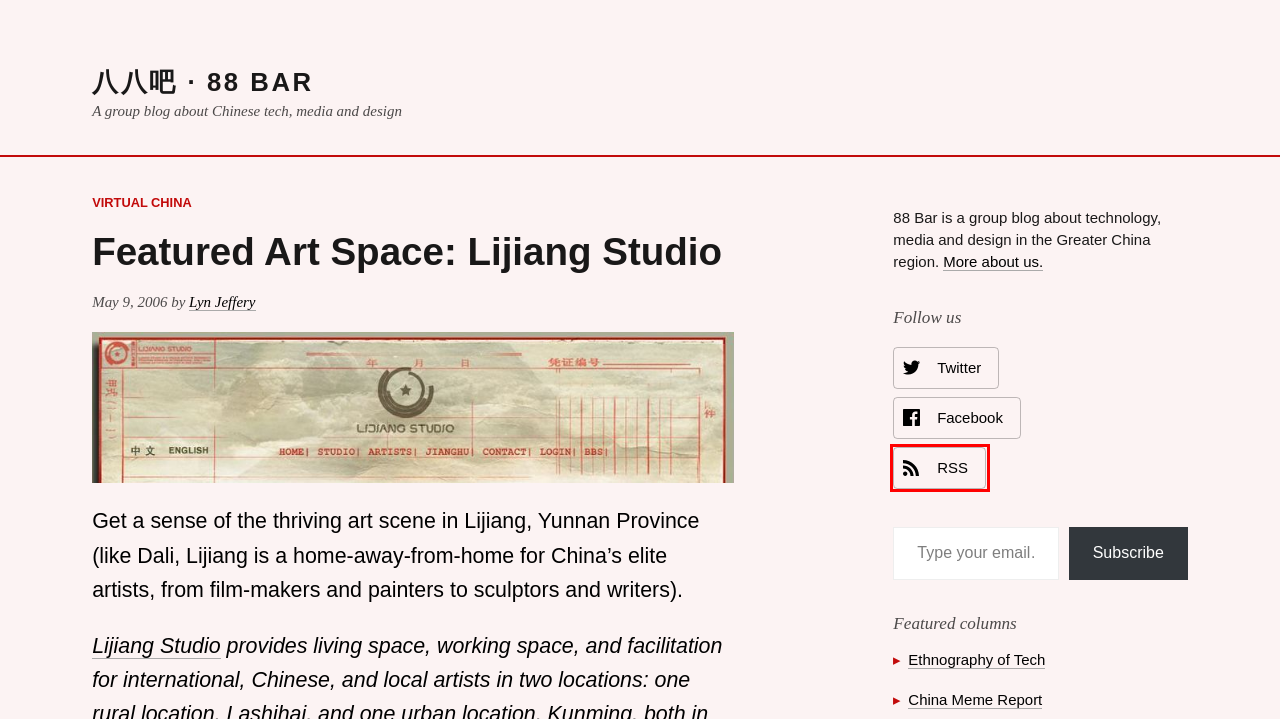You are provided with a screenshot of a webpage that has a red bounding box highlighting a UI element. Choose the most accurate webpage description that matches the new webpage after clicking the highlighted element. Here are your choices:
A. China Meme Report – 八八吧 · 88 Bar
B. Lyn Jeffery – 八八吧 · 88 Bar
C. Multi Entry – 八八吧 · 88 Bar
D. Comments on: Featured Art Space: Lijiang Studio
E. 八八吧 · 88 Bar – A group blog about Chinese tech, media and design
F. Virtual China – 八八吧 · 88 Bar
G. About – 八八吧 · 88 Bar
H. Ethnography of Tech – 八八吧 · 88 Bar

D